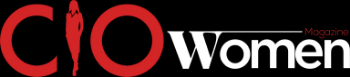Explain what is happening in the image with elaborate details.

The image showcases the logo of "CIO Women Magazine," featuring the bold, red letters "CIO" accompanied by a stylized silhouette of a woman, emphasizing the magazine's focus on women in leadership and technology. The word "Women" is elegantly rendered in a modern font, completing the logo's professional and empowering aesthetic. This logo represents a publication dedicated to celebrating ambitious women, offering insights and networking opportunities within various industries. The design conveys a sense of strength and sophistication, reflecting the magazine's mission to inspire and support women in their professional journeys.